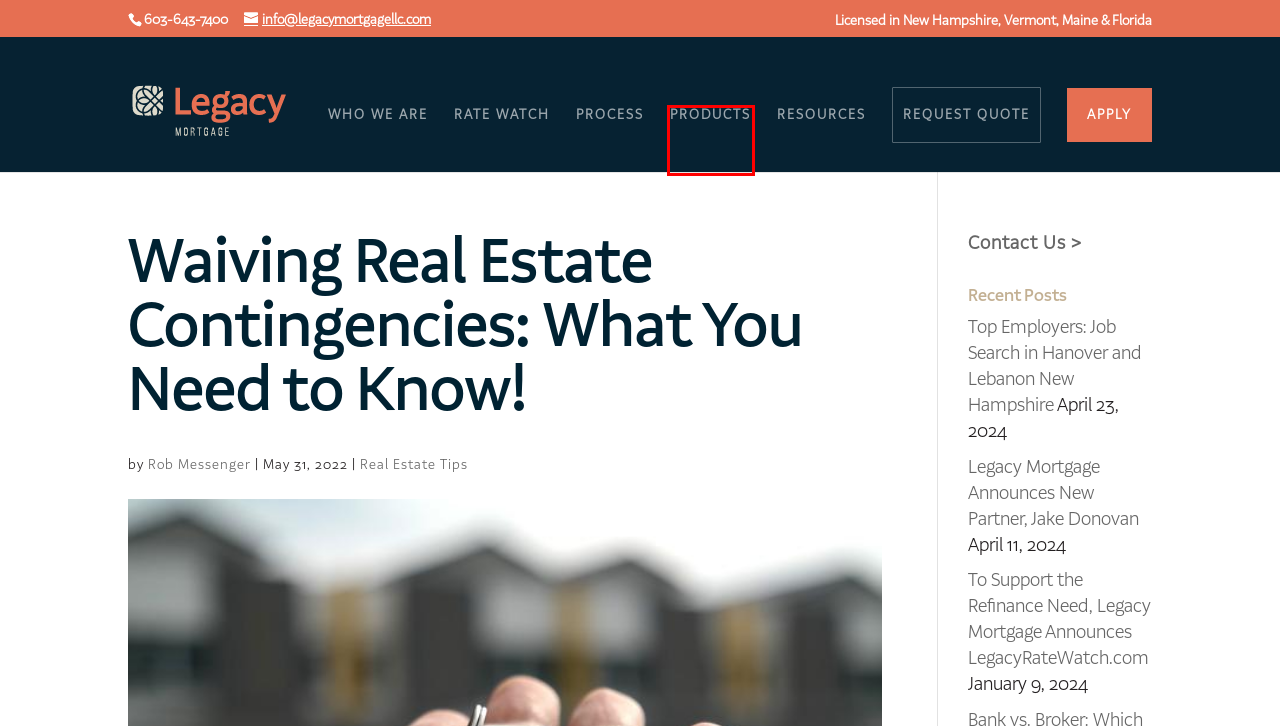Review the screenshot of a webpage containing a red bounding box around an element. Select the description that best matches the new webpage after clicking the highlighted element. The options are:
A. Our Process - Legacy Mortgage
B. Legacy Rate Watch - Legacy Mortgage
C. Resources - Legacy Mortgage
D. Easy and secure online loan application
E. Real Estate Tips - Legacy Mortgage
F. To Support the Refinance Need, Legacy Mortgage Announces LegacyRateWatch.com - Legacy Mortgage
G. Rob Messenger - Legacy Mortgage
H. Products - Legacy Mortgage

H